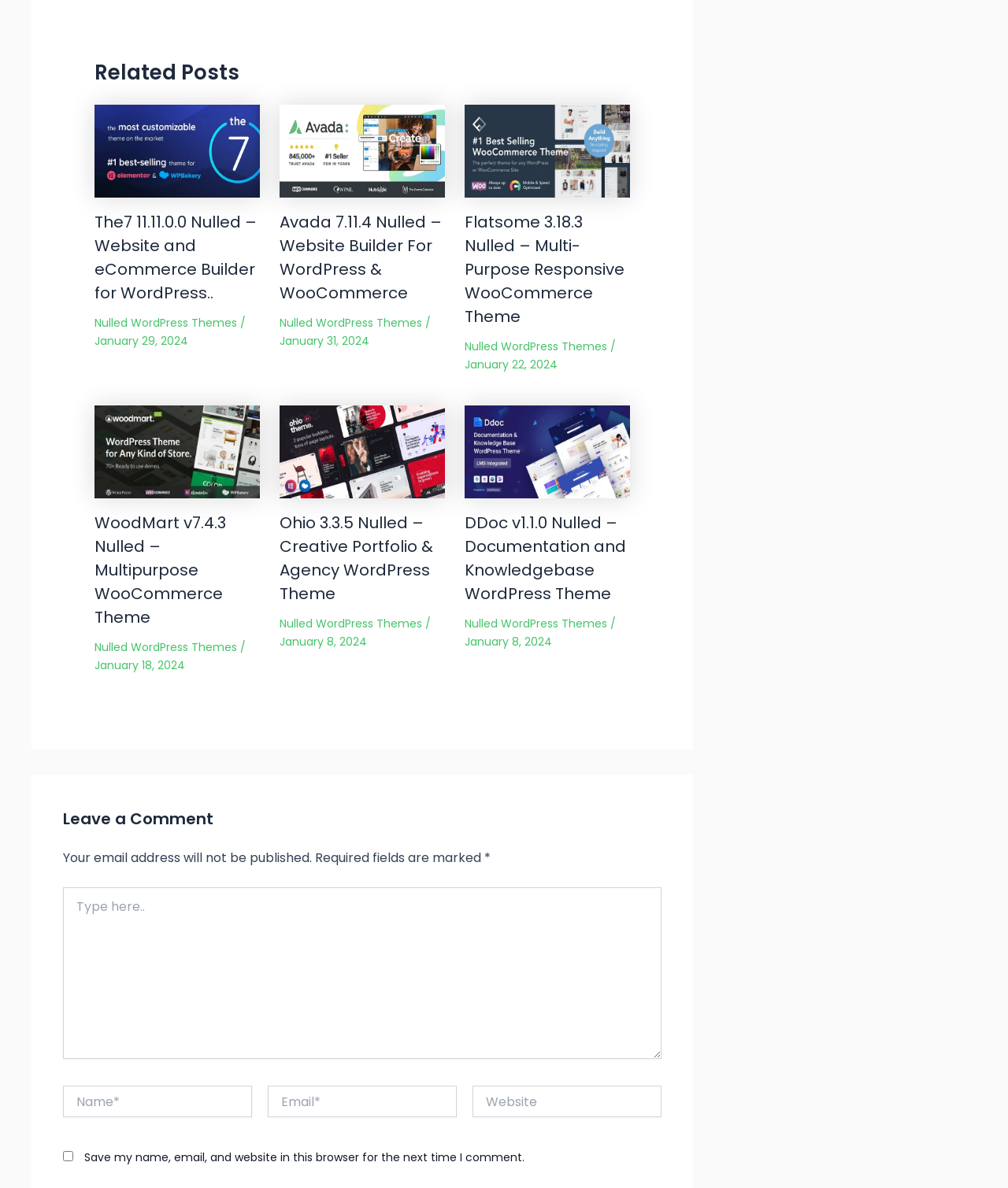How many fields are required in the comment form?
From the screenshot, provide a brief answer in one word or phrase.

3